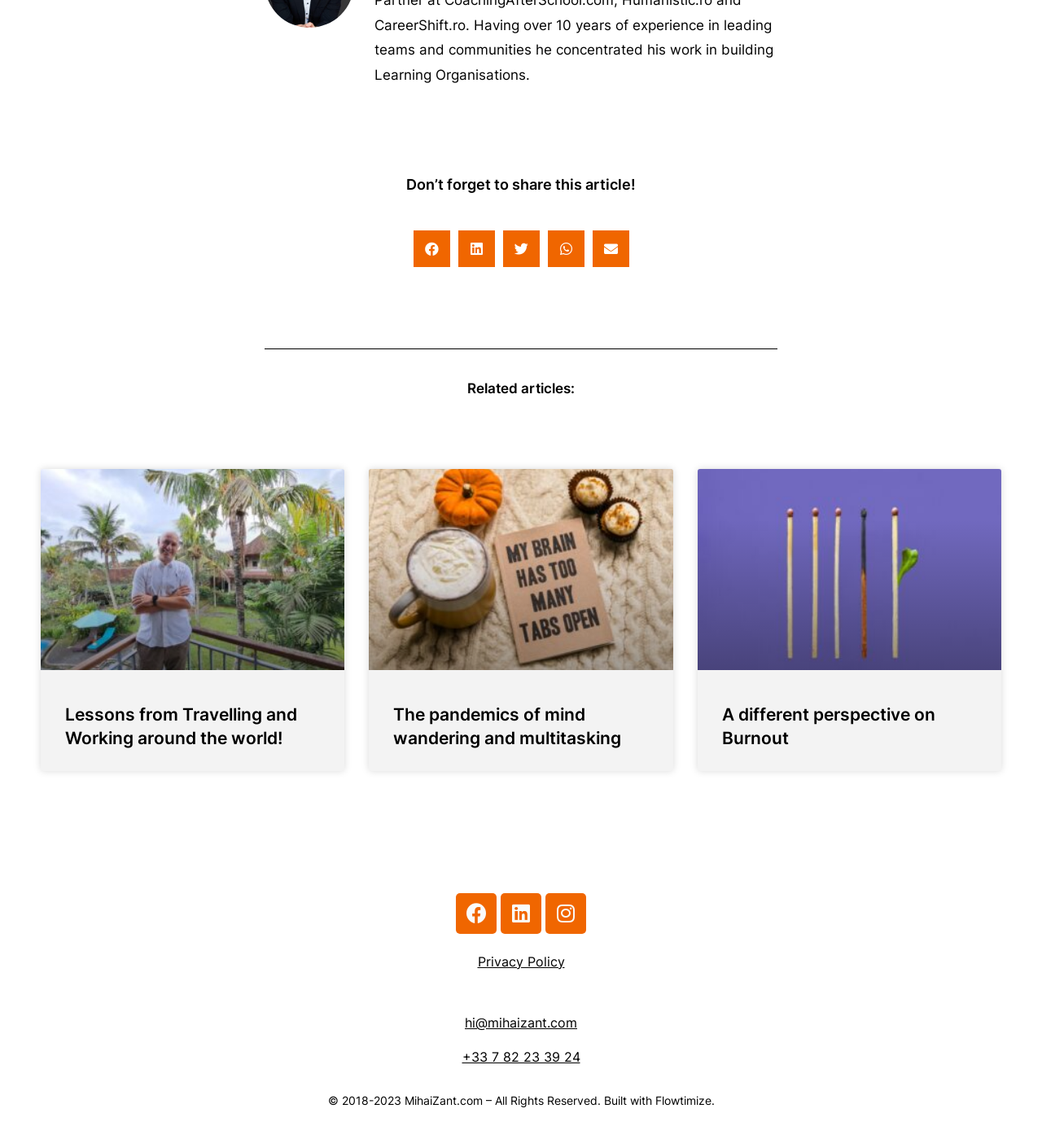Find the bounding box coordinates of the element to click in order to complete the given instruction: "Contact via email."

[0.446, 0.884, 0.554, 0.898]